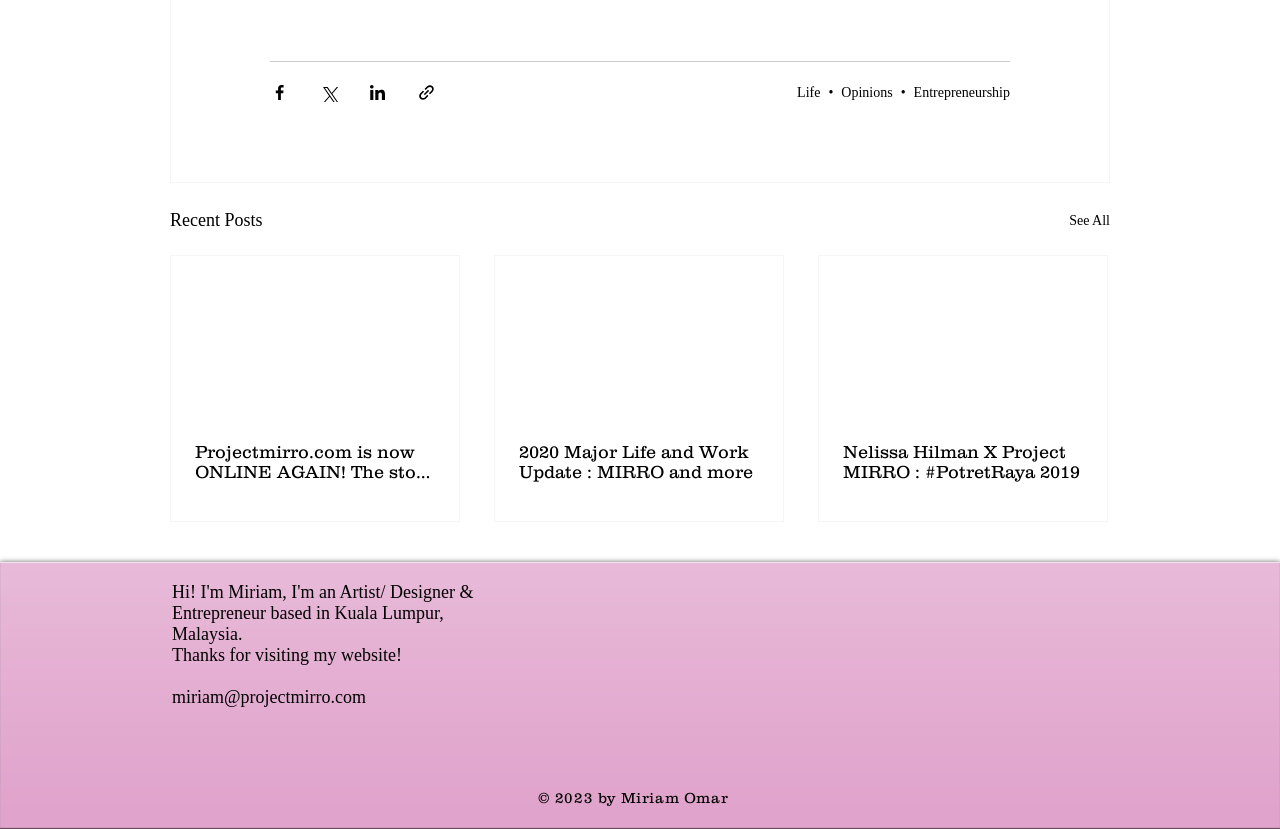Please predict the bounding box coordinates of the element's region where a click is necessary to complete the following instruction: "Share via Facebook". The coordinates should be represented by four float numbers between 0 and 1, i.e., [left, top, right, bottom].

[0.211, 0.1, 0.226, 0.122]